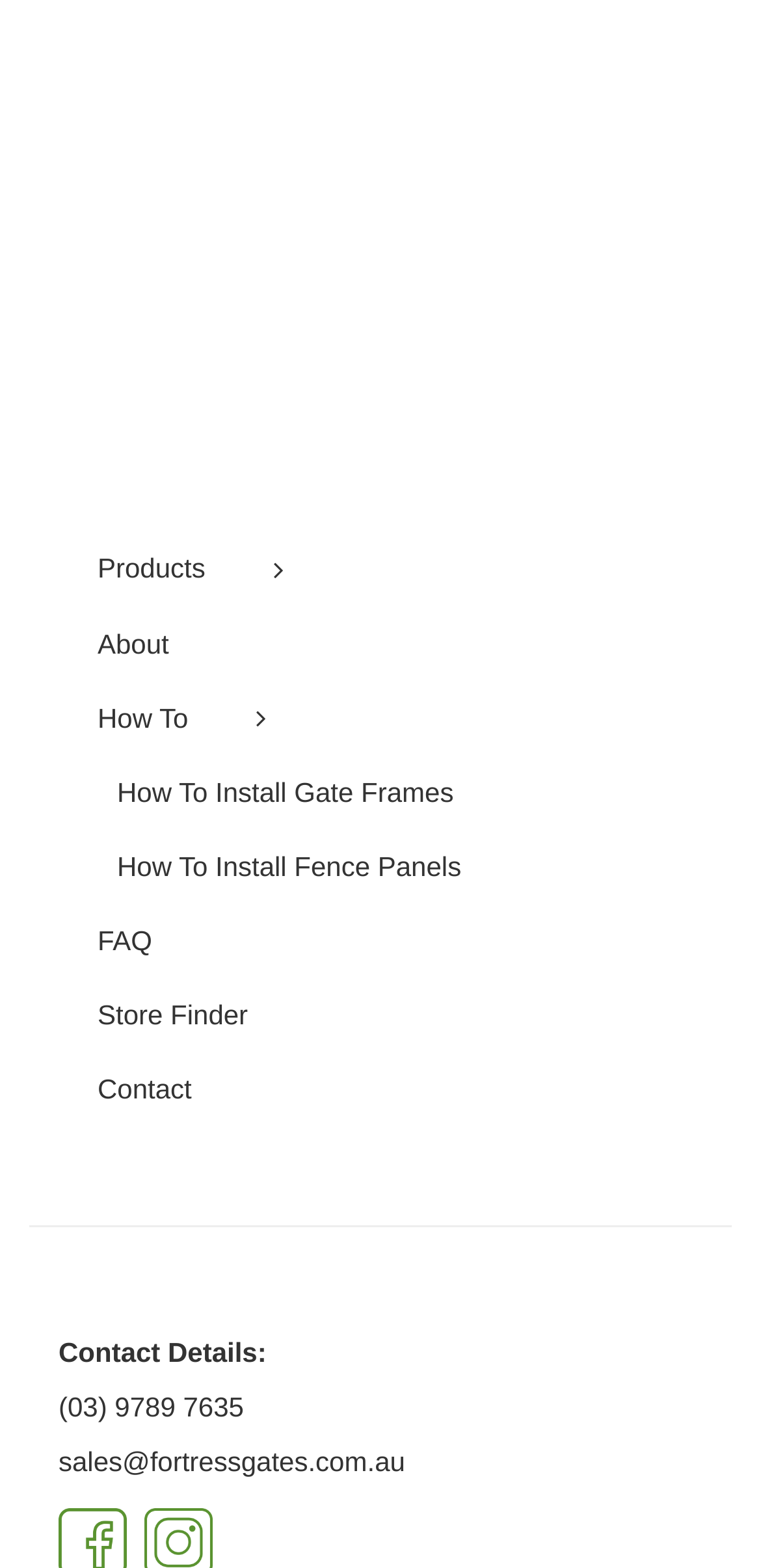Give a one-word or short phrase answer to the question: 
How many links are there in the 'How To' section?

2